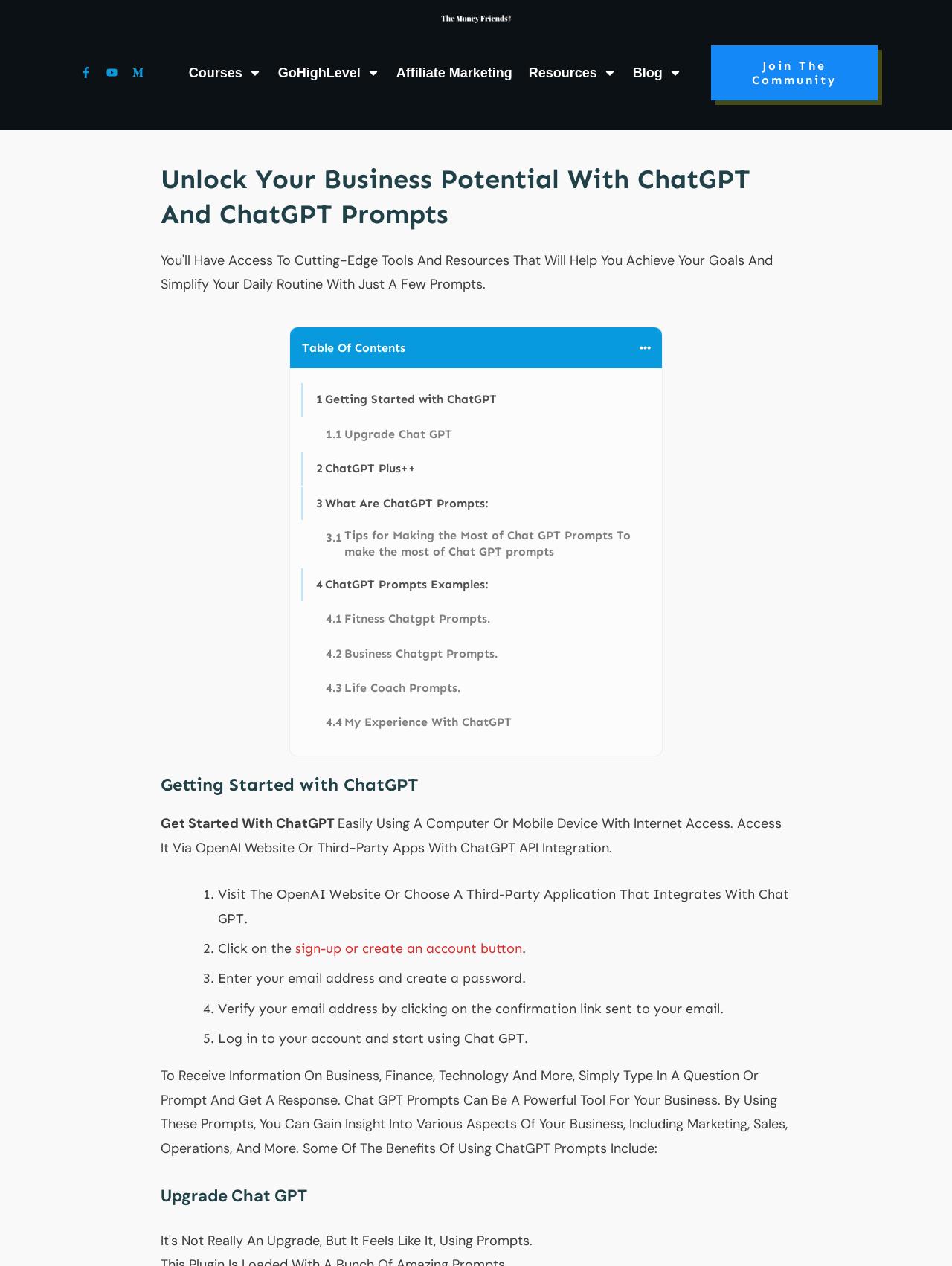What is the purpose of using ChatGPT Prompts? Based on the screenshot, please respond with a single word or phrase.

Gain insight into business aspects